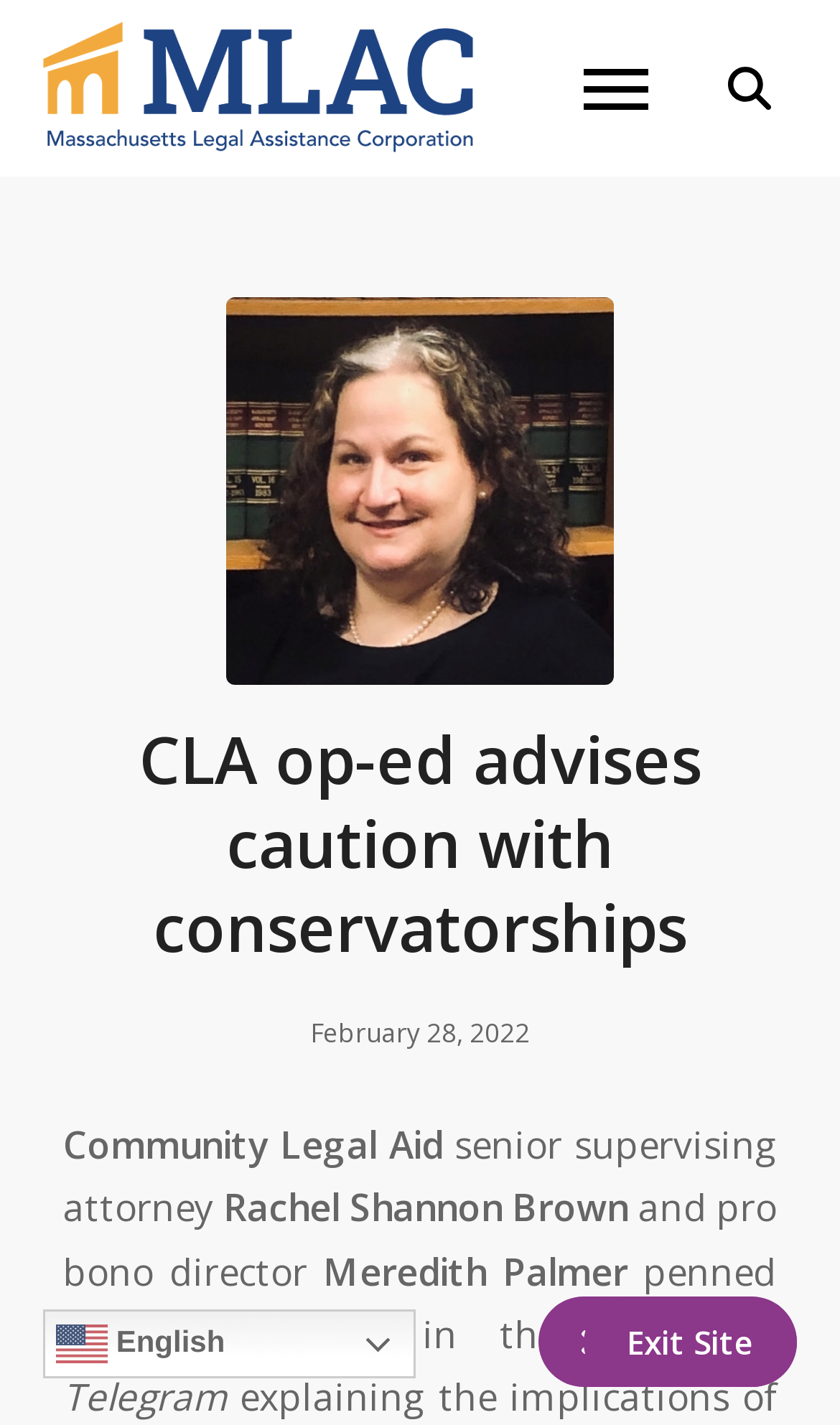Locate the bounding box of the UI element based on this description: "Community Legal Aid". Provide four float numbers between 0 and 1 as [left, top, right, bottom].

[0.075, 0.786, 0.527, 0.821]